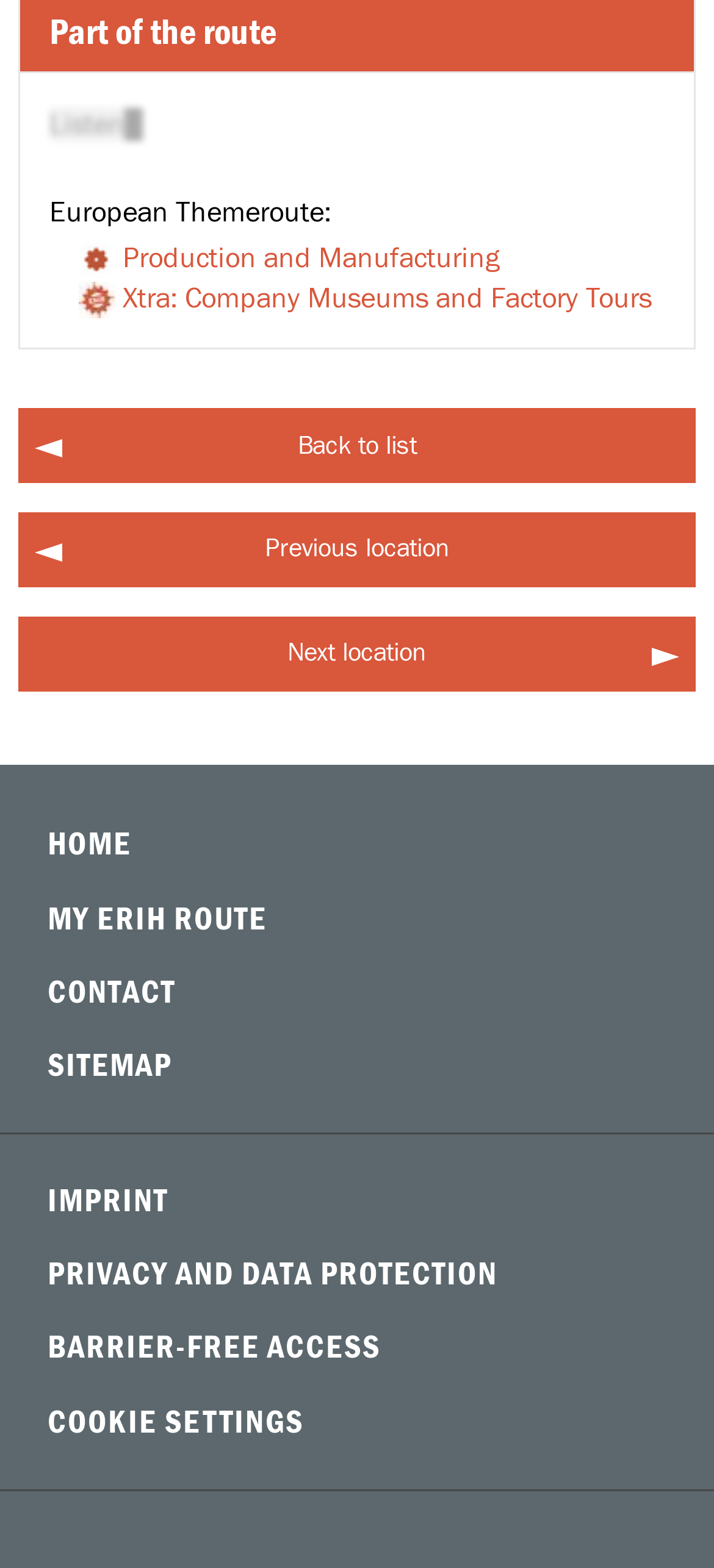Determine the bounding box coordinates for the area that should be clicked to carry out the following instruction: "go to Production and Manufacturing".

[0.069, 0.151, 0.7, 0.177]